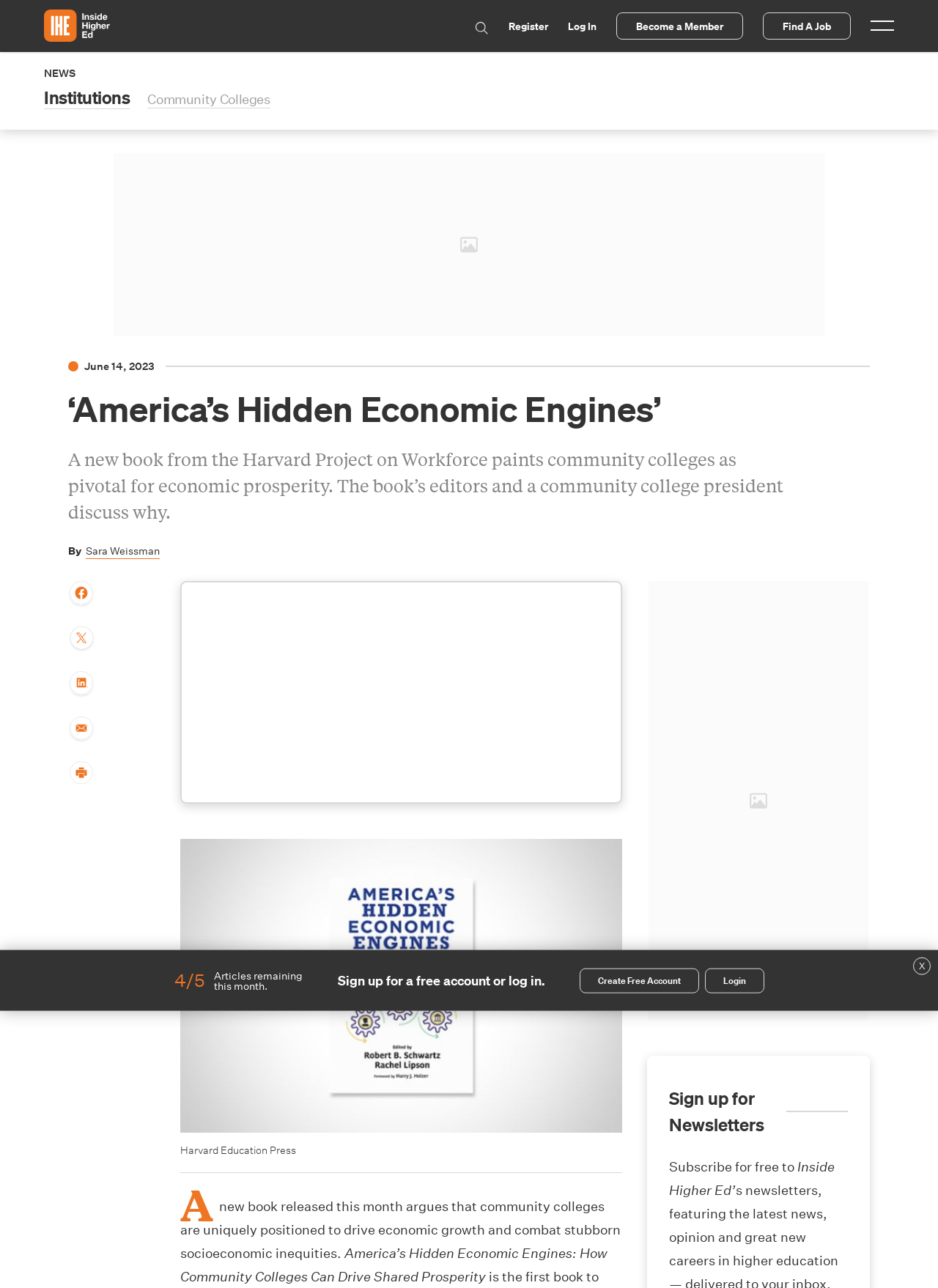Determine the bounding box of the UI component based on this description: "title="share by email"". The bounding box coordinates should be four float values between 0 and 1, i.e., [left, top, right, bottom].

[0.073, 0.556, 0.101, 0.576]